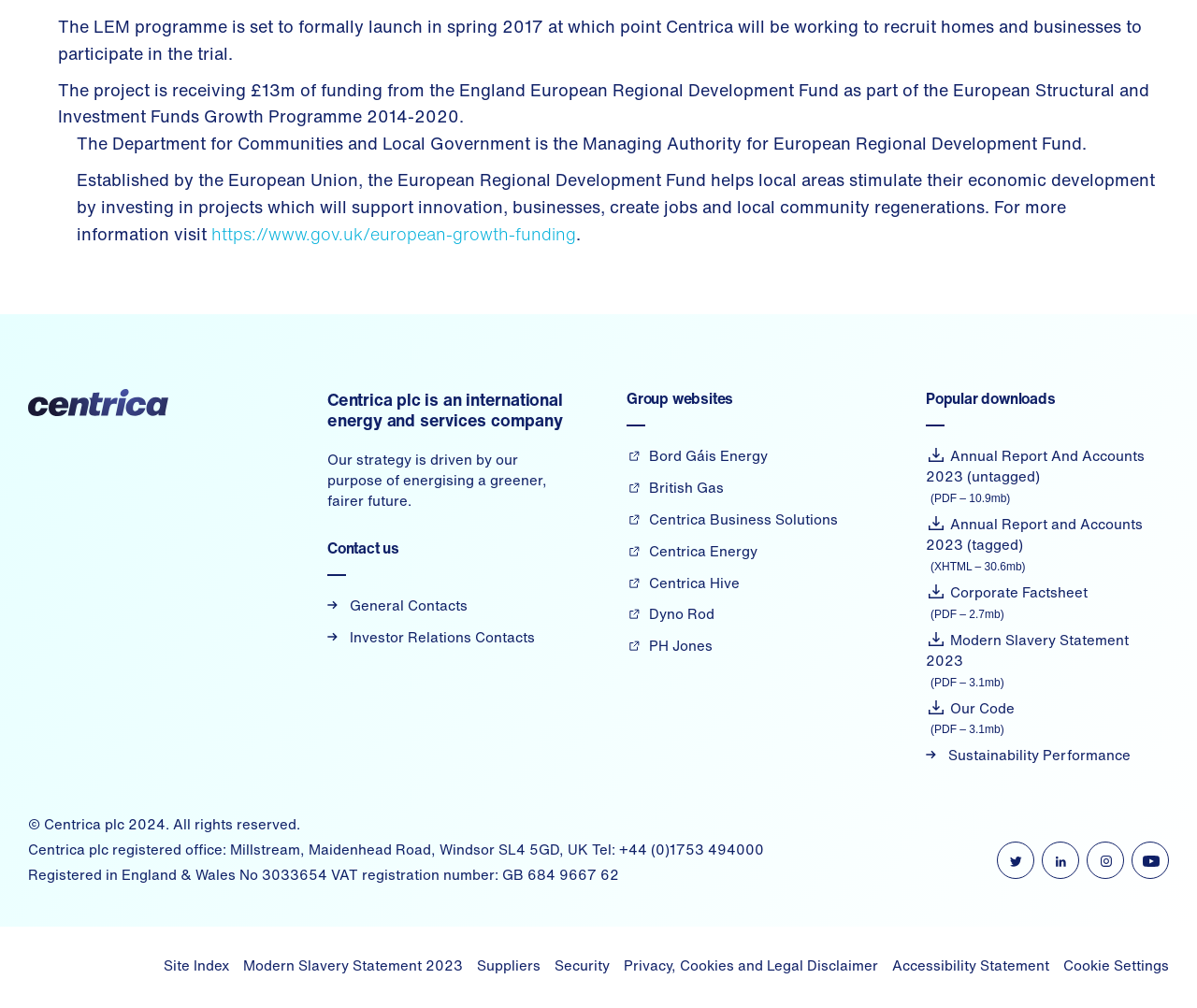How many social media links are provided at the bottom of the webpage?
Provide a detailed and extensive answer to the question.

The webpage provides links to four social media platforms: Twitter, LinkedIn, Instagram, and YouTube, at the bottom of the page.